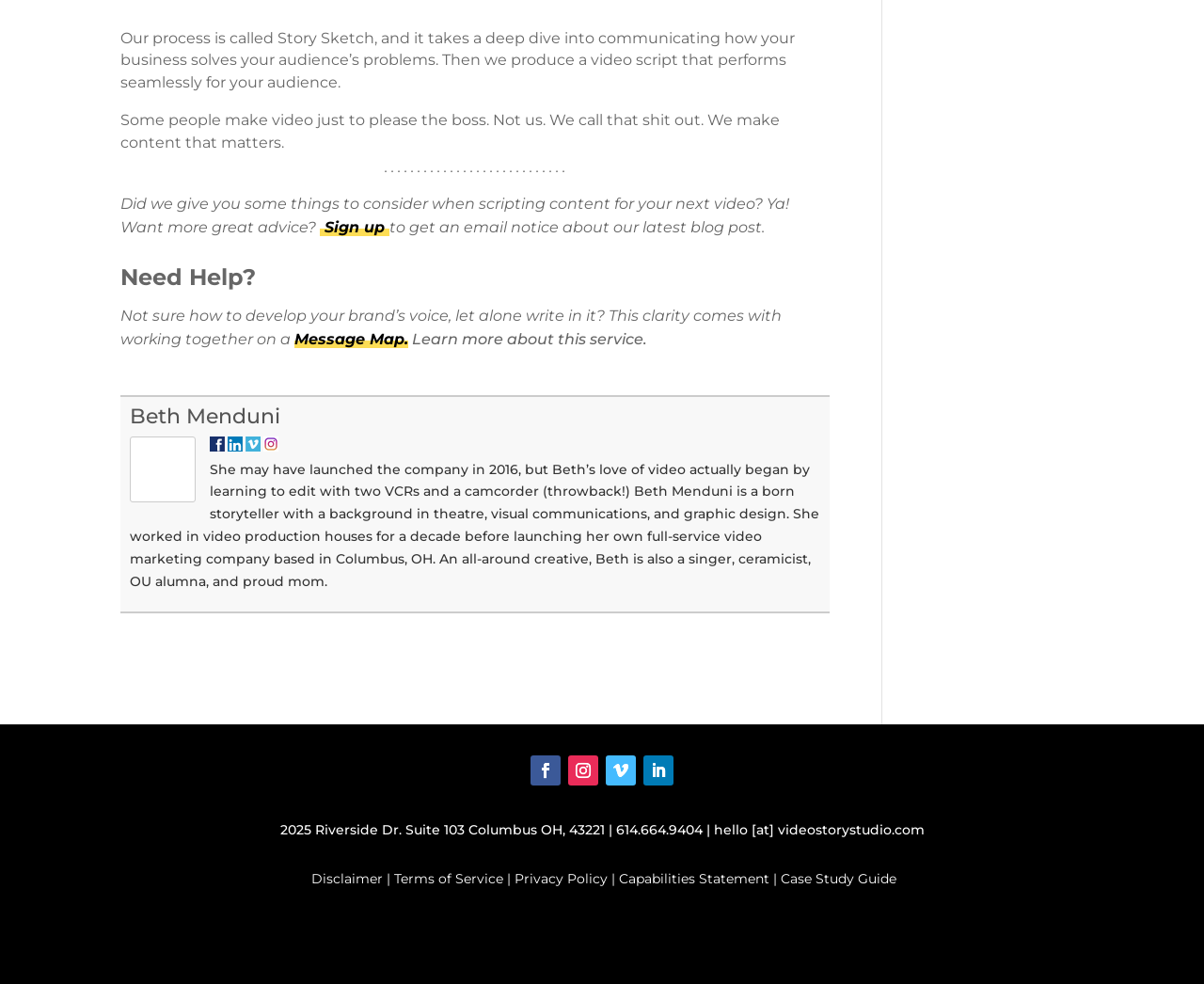What is the name of the company's founder?
Please ensure your answer to the question is detailed and covers all necessary aspects.

The answer can be found in the section that describes the company's founder, where it says 'Beth Menduni is a born storyteller with a background in theatre, visual communications, and graphic design.'